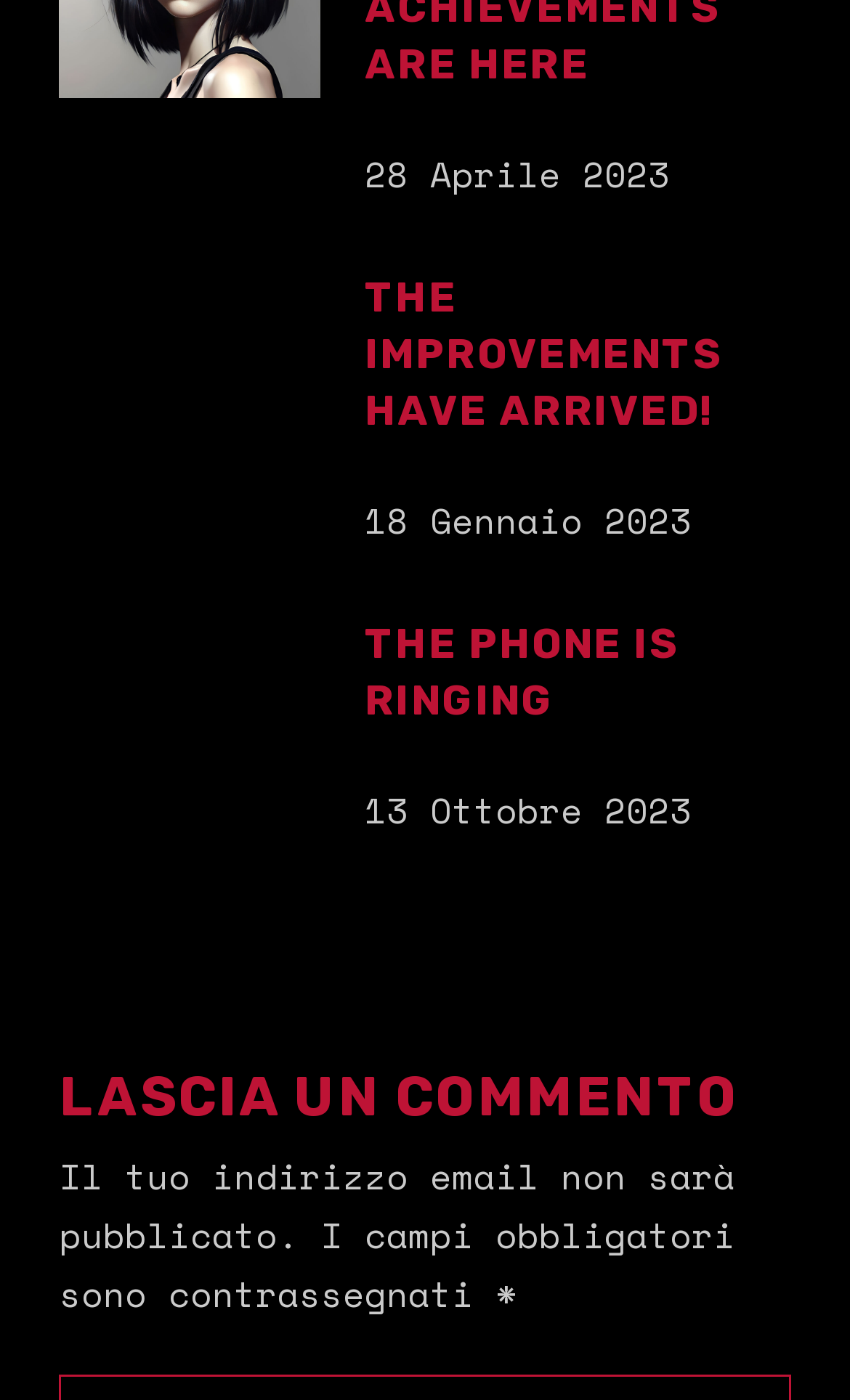What is the date of the first article?
Using the details shown in the screenshot, provide a comprehensive answer to the question.

I found the date of the first article by looking at the link element with the text '28 Aprile 2023' which is a child of the first article element.